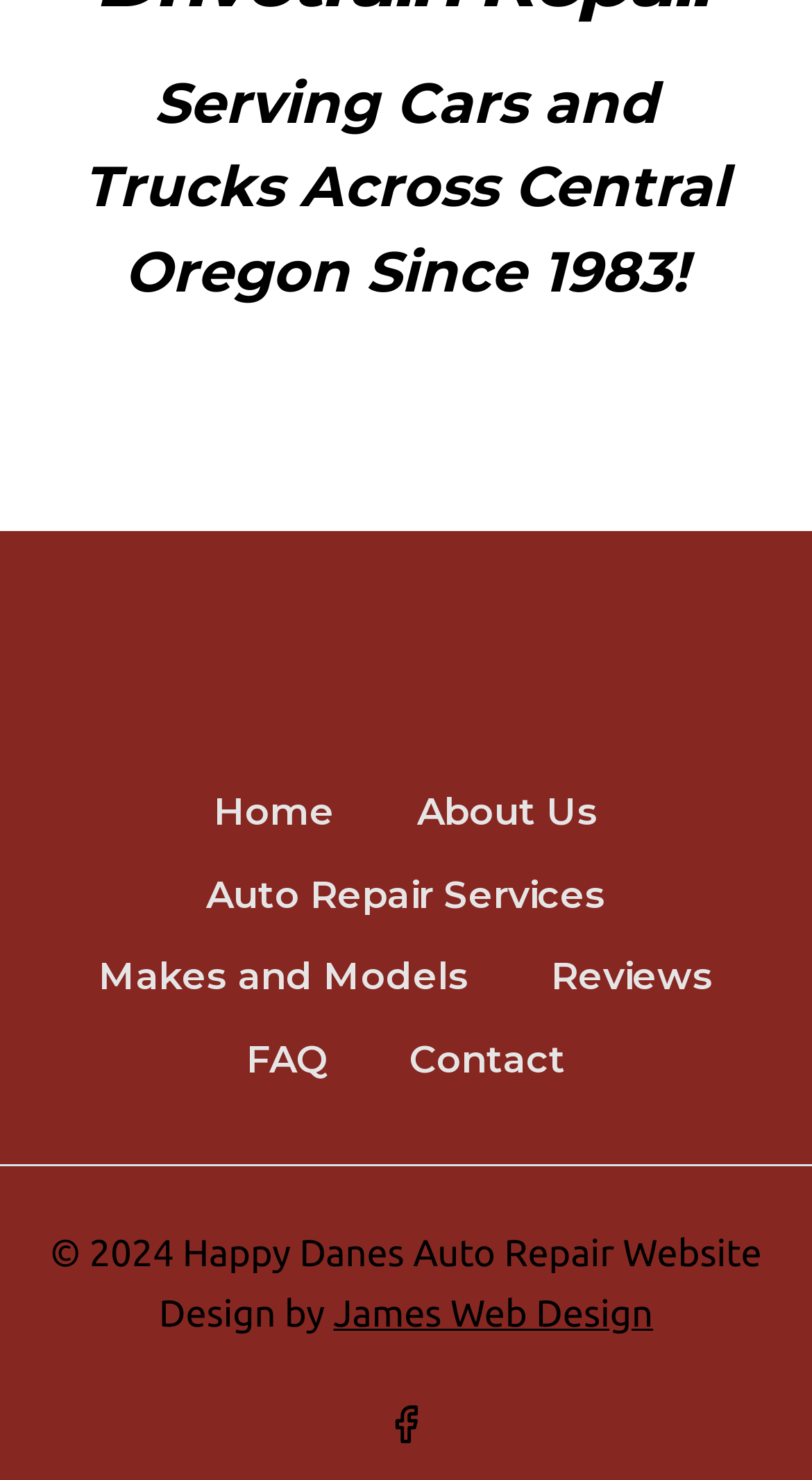How many navigation links are in the footer? Analyze the screenshot and reply with just one word or a short phrase.

7